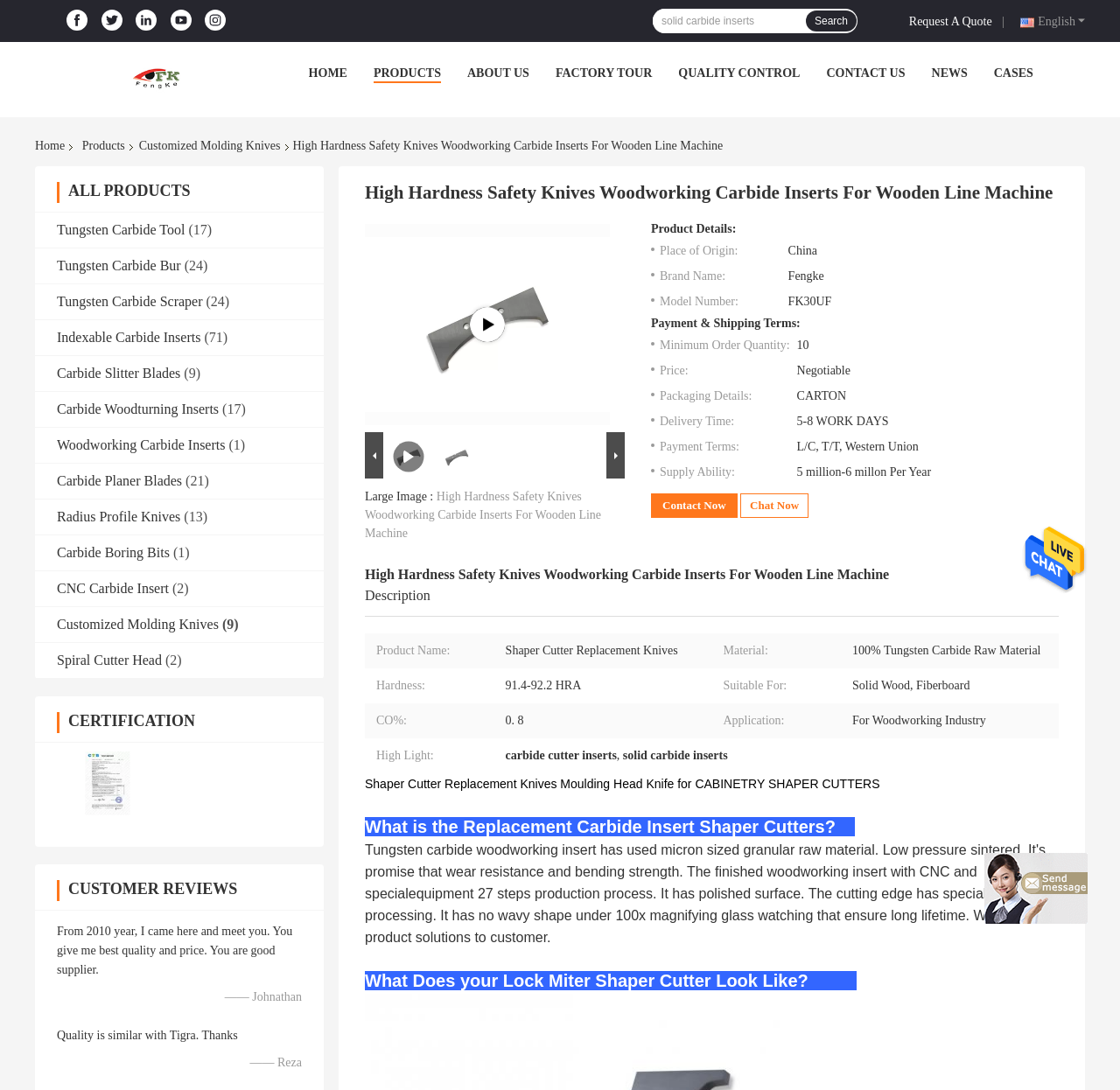Determine the bounding box coordinates for the HTML element described here: "Home".

[0.275, 0.061, 0.31, 0.073]